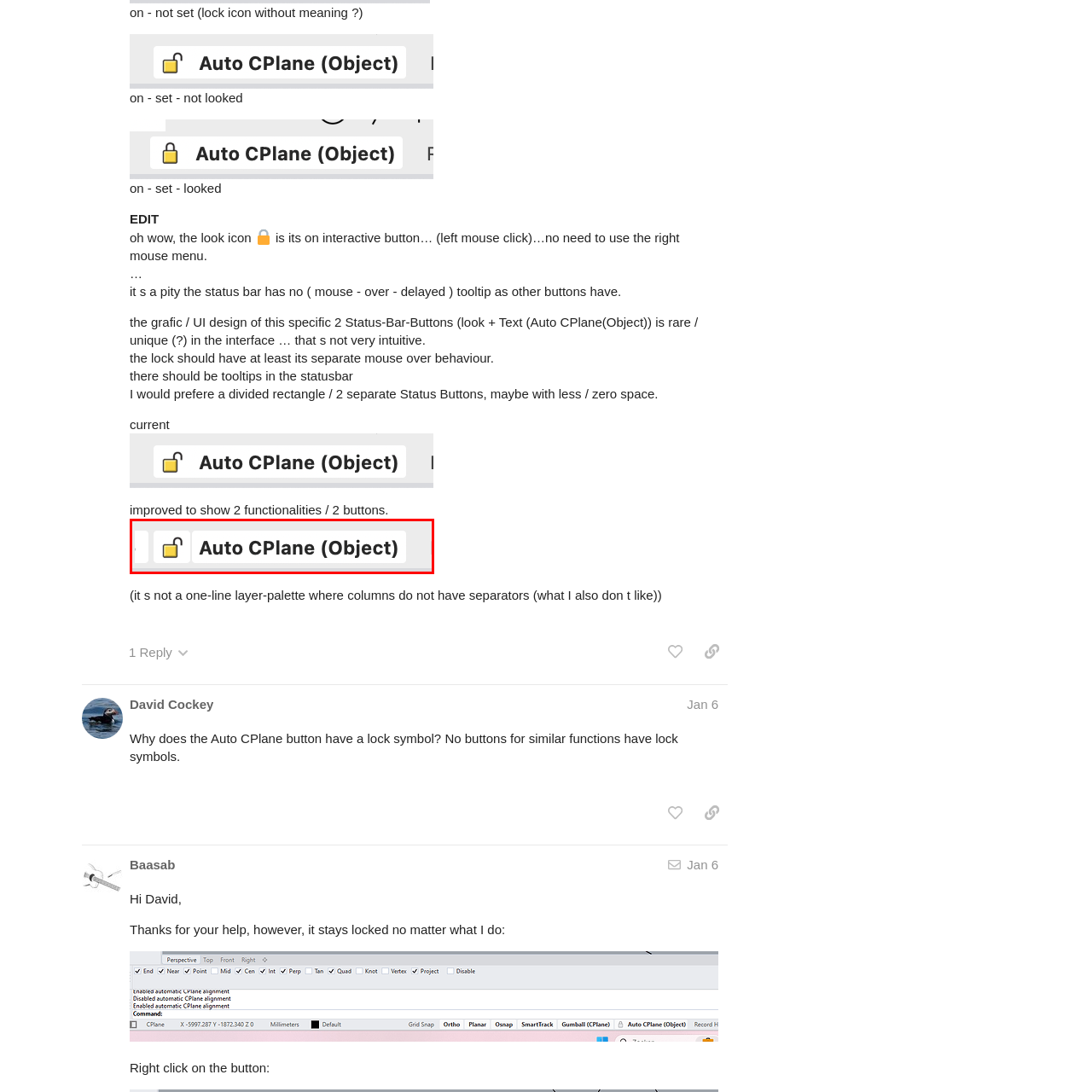What is the purpose of the lock icon?  
Concentrate on the image marked with the red box and respond with a detailed answer that is fully based on the content of the image.

The lock icon is used to indicate that the Auto CPlane functionality is currently locked, which may require adjustments to permissions or settings to access or modify it.